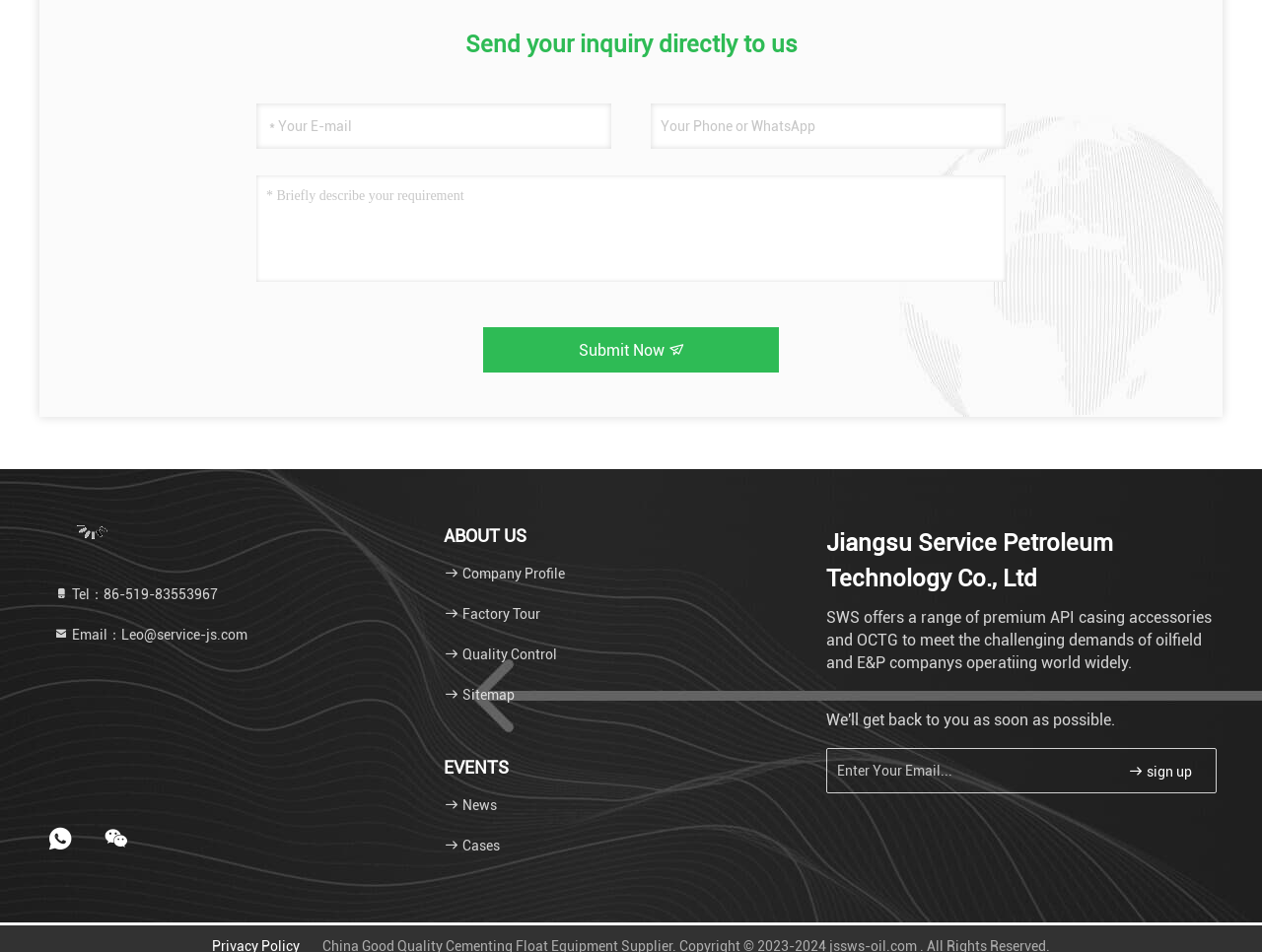Respond with a single word or phrase:
What is the company's phone number?

86-519-83553967